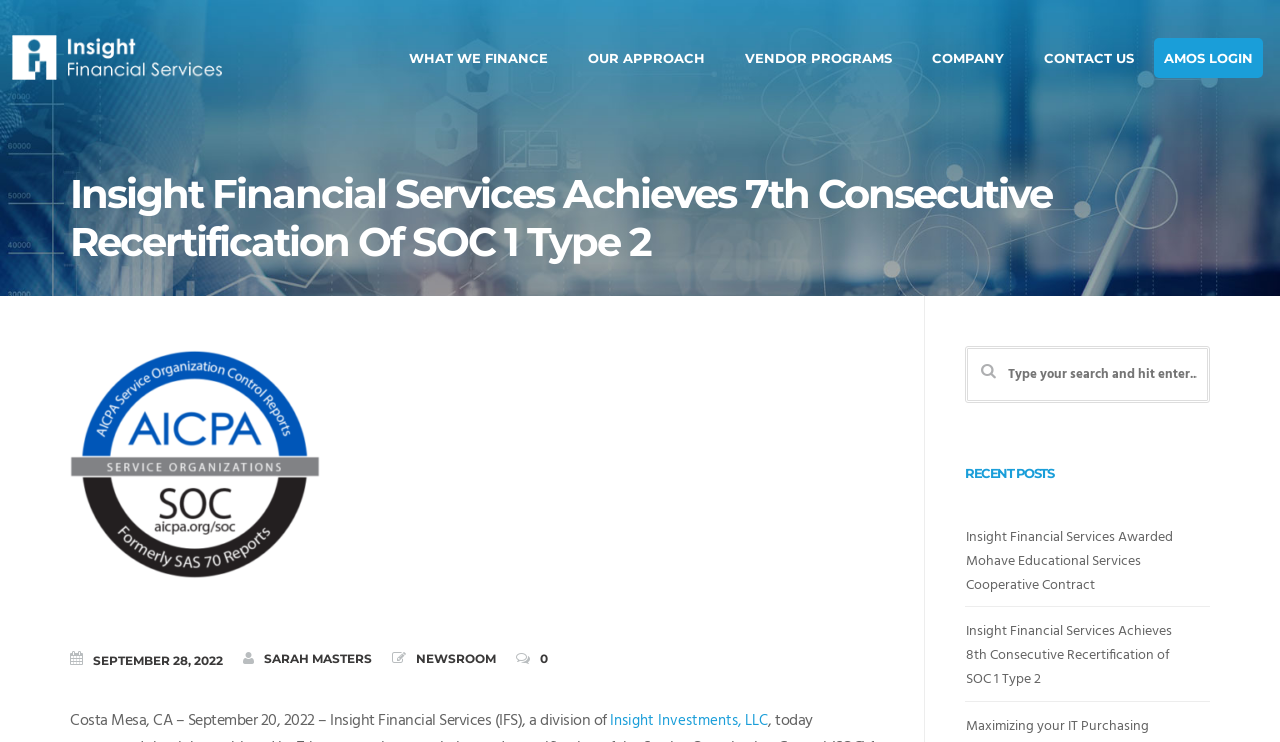Identify the bounding box coordinates of the area you need to click to perform the following instruction: "Click on WHAT WE FINANCE".

[0.259, 0.03, 0.398, 0.125]